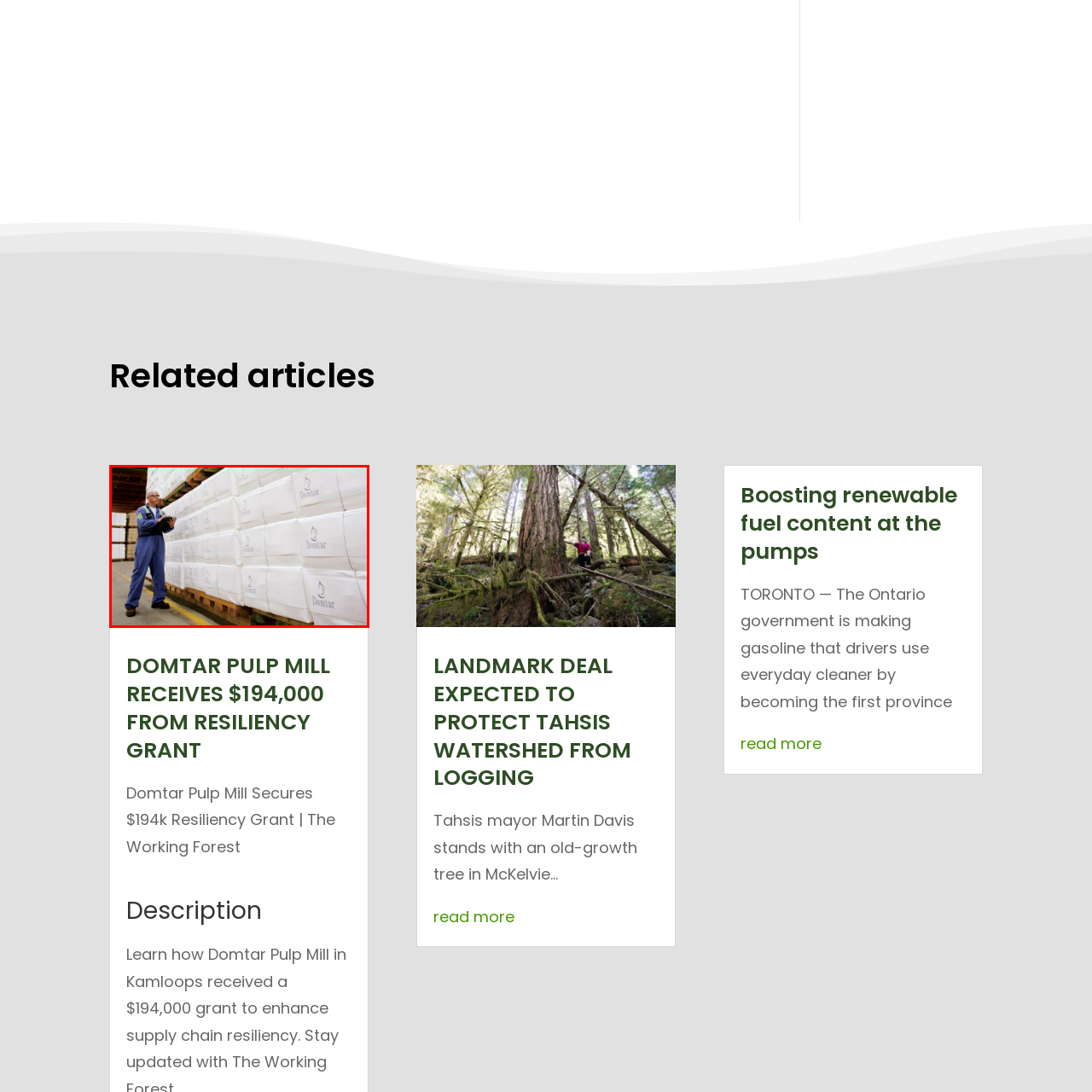Look at the area within the red bounding box, provide a one-word or phrase response to the following question: What is displayed on the bundled products?

Domtar logo